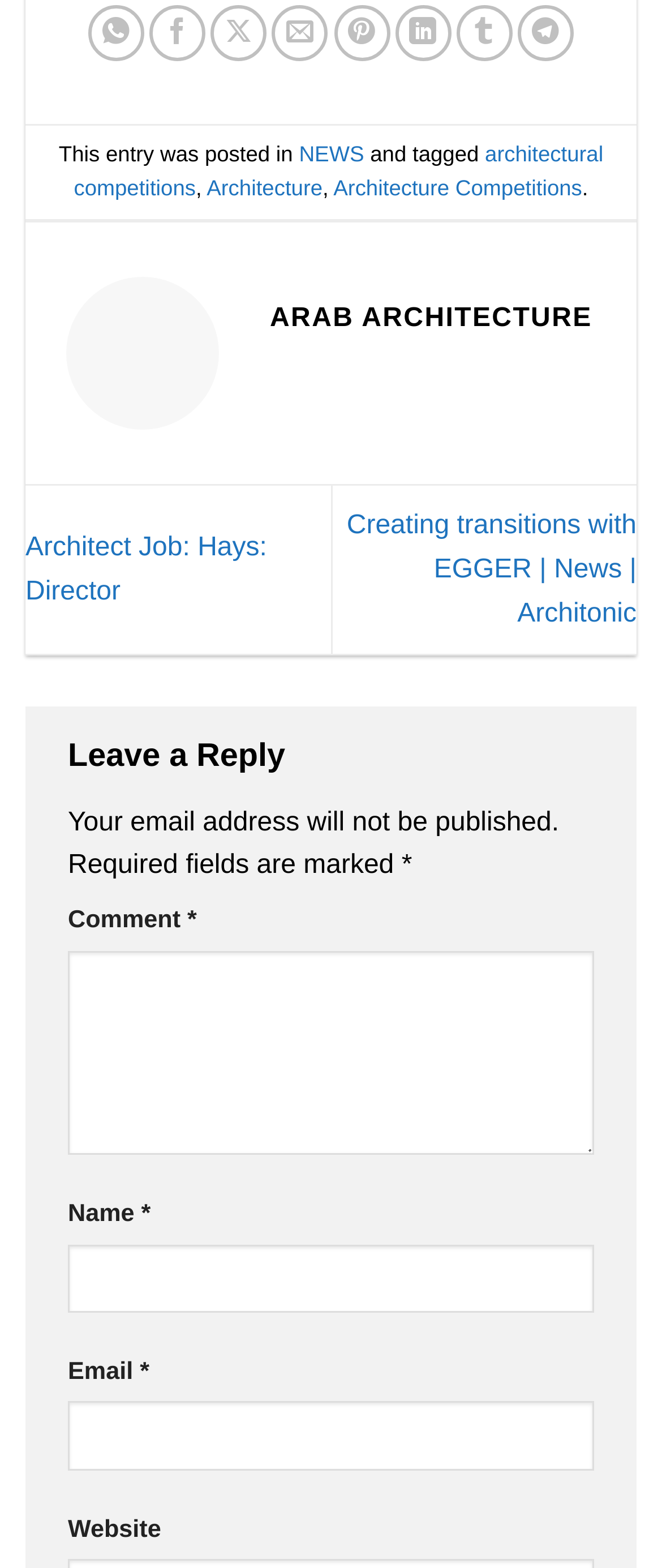Please determine the bounding box coordinates of the element's region to click in order to carry out the following instruction: "Search using the mobile search button". The coordinates should be four float numbers between 0 and 1, i.e., [left, top, right, bottom].

None